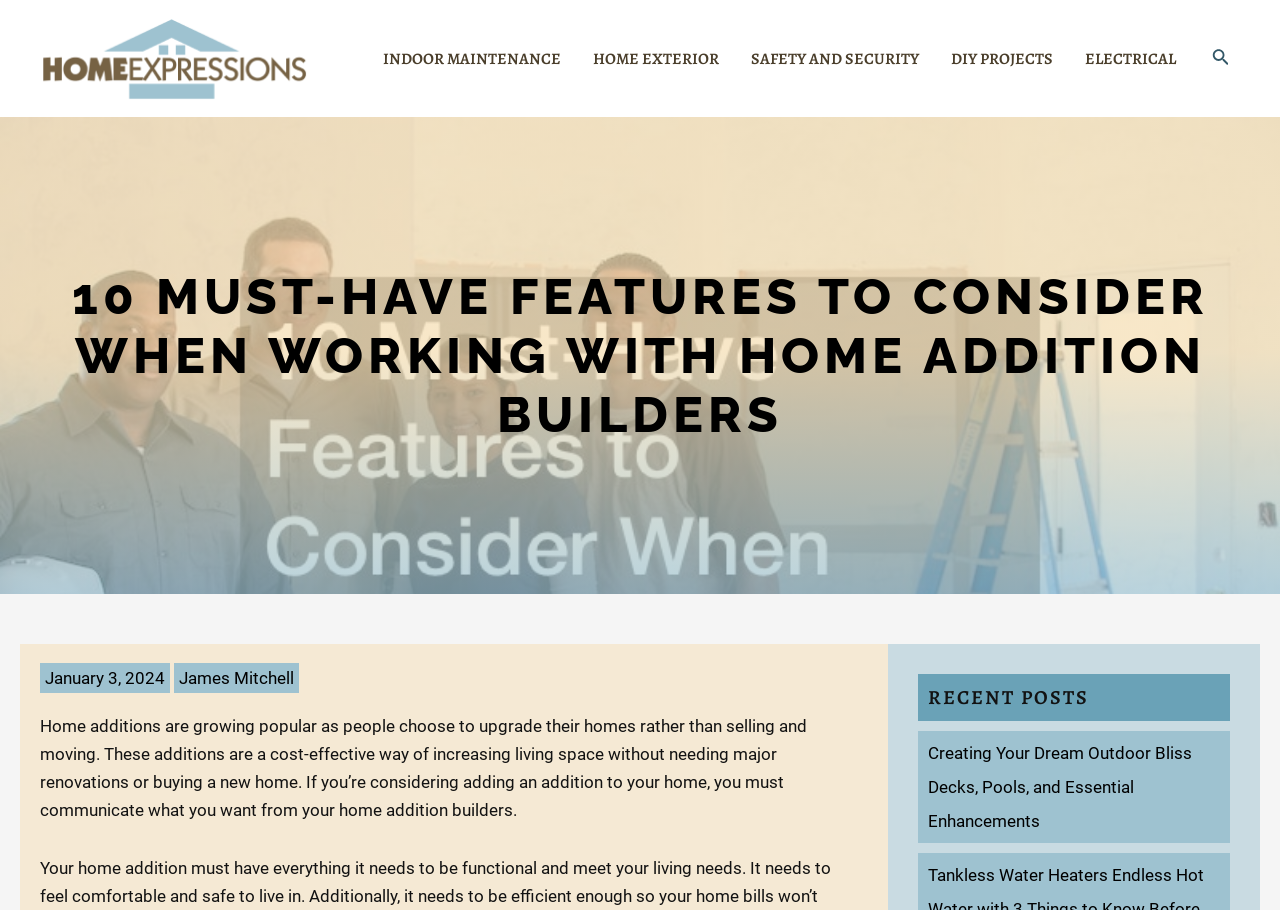Based on the image, please elaborate on the answer to the following question:
How many navigation links are there?

The navigation menu contains 5 links: 'INDOOR MAINTENANCE', 'HOME EXTERIOR', 'SAFETY AND SECURITY', 'DIY PROJECTS', and 'ELECTRICAL'.